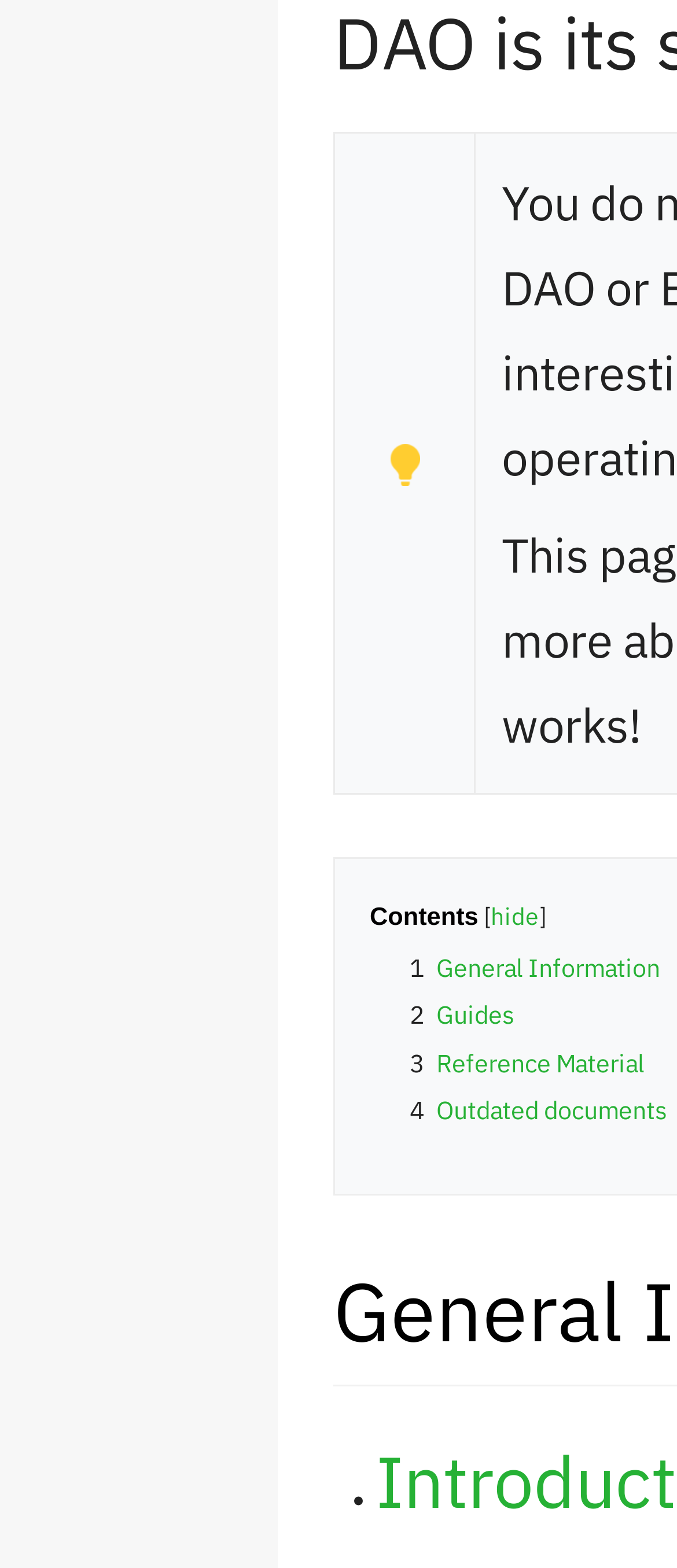Find the bounding box coordinates for the UI element whose description is: "4 Outdated documents". The coordinates should be four float numbers between 0 and 1, in the format [left, top, right, bottom].

[0.605, 0.697, 0.985, 0.719]